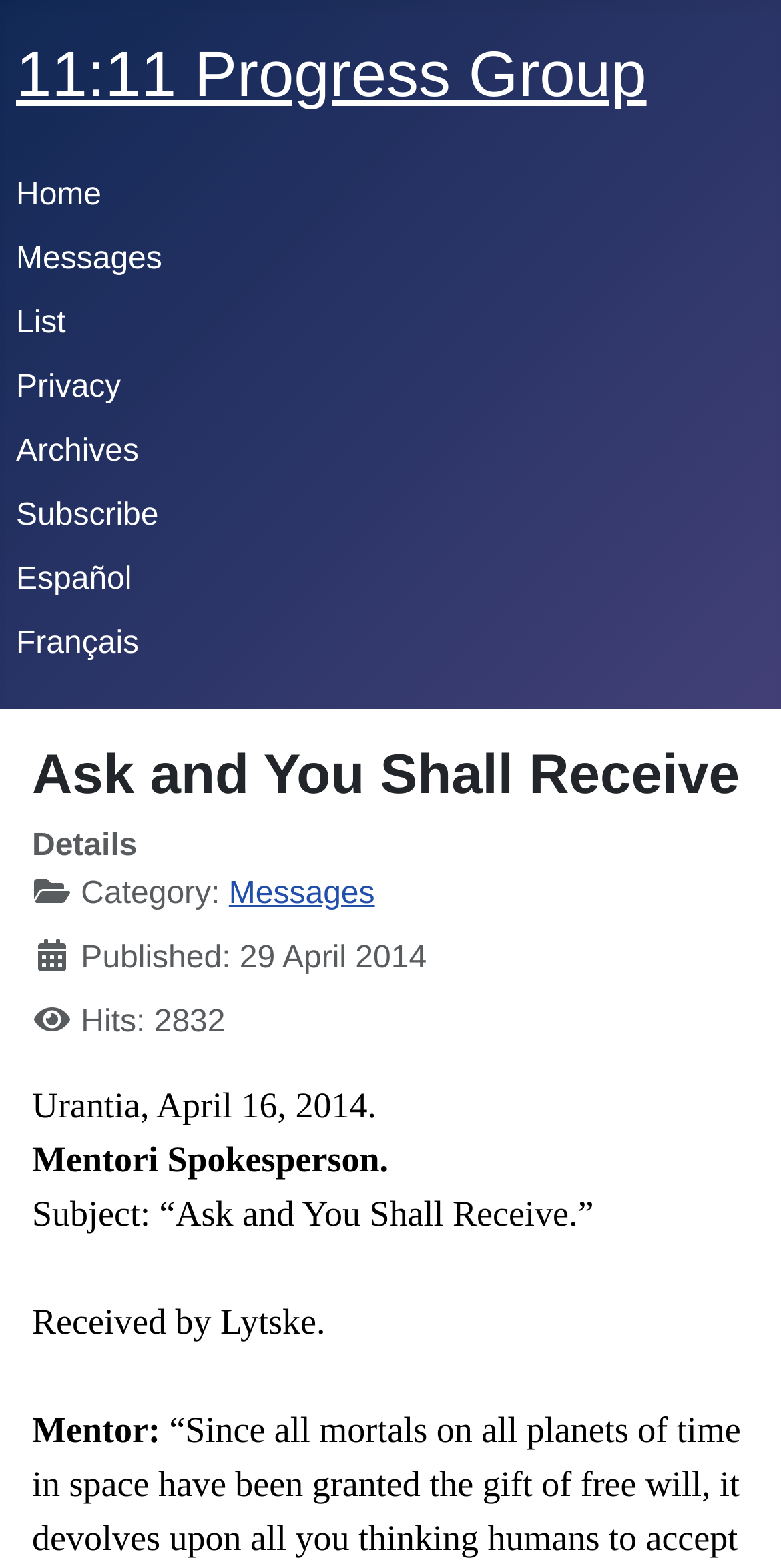What is the name of the progress group?
Look at the screenshot and respond with one word or a short phrase.

11:11 Progress Group